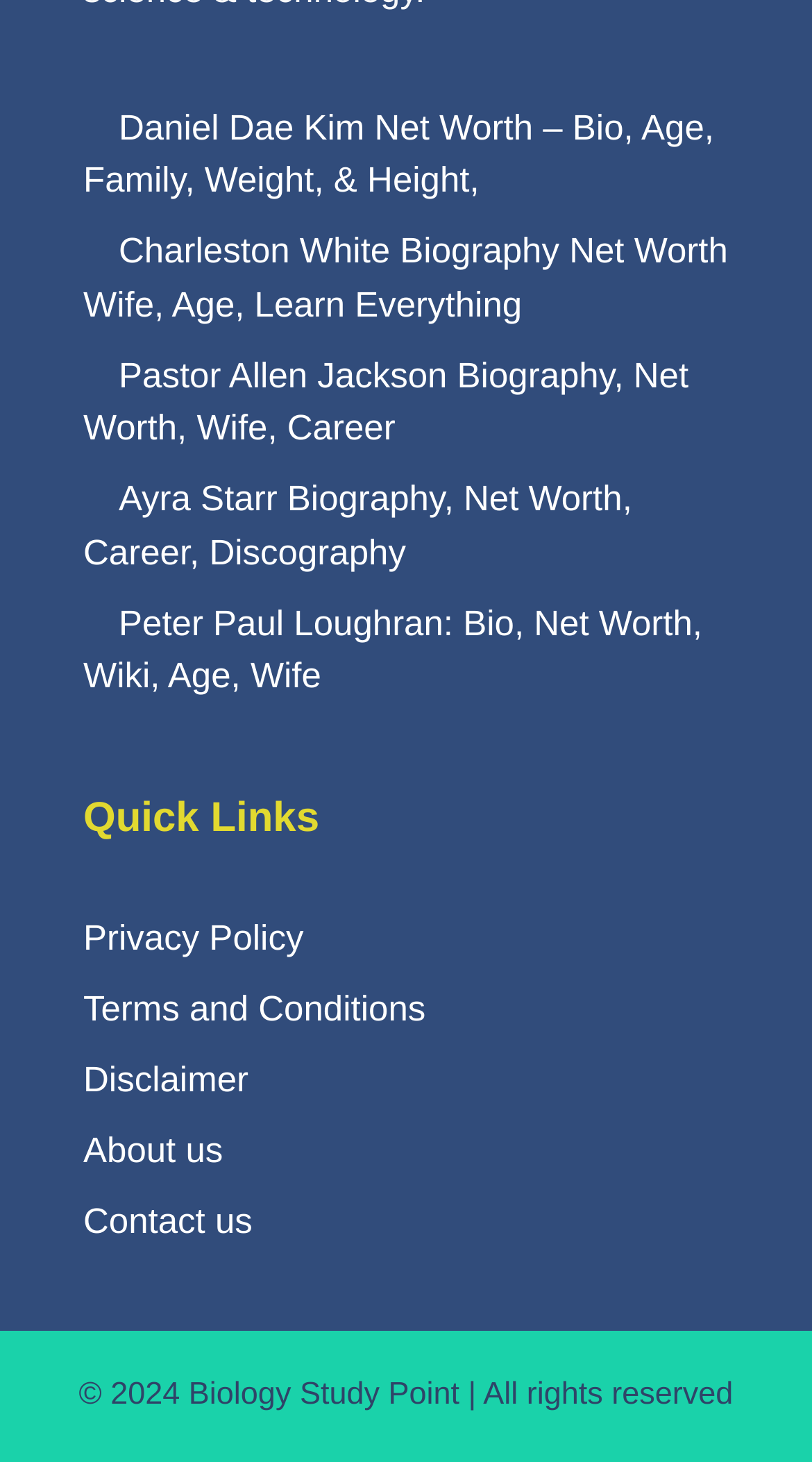Please identify the bounding box coordinates of the element I need to click to follow this instruction: "Read Daniel Dae Kim's biography".

[0.103, 0.074, 0.879, 0.137]